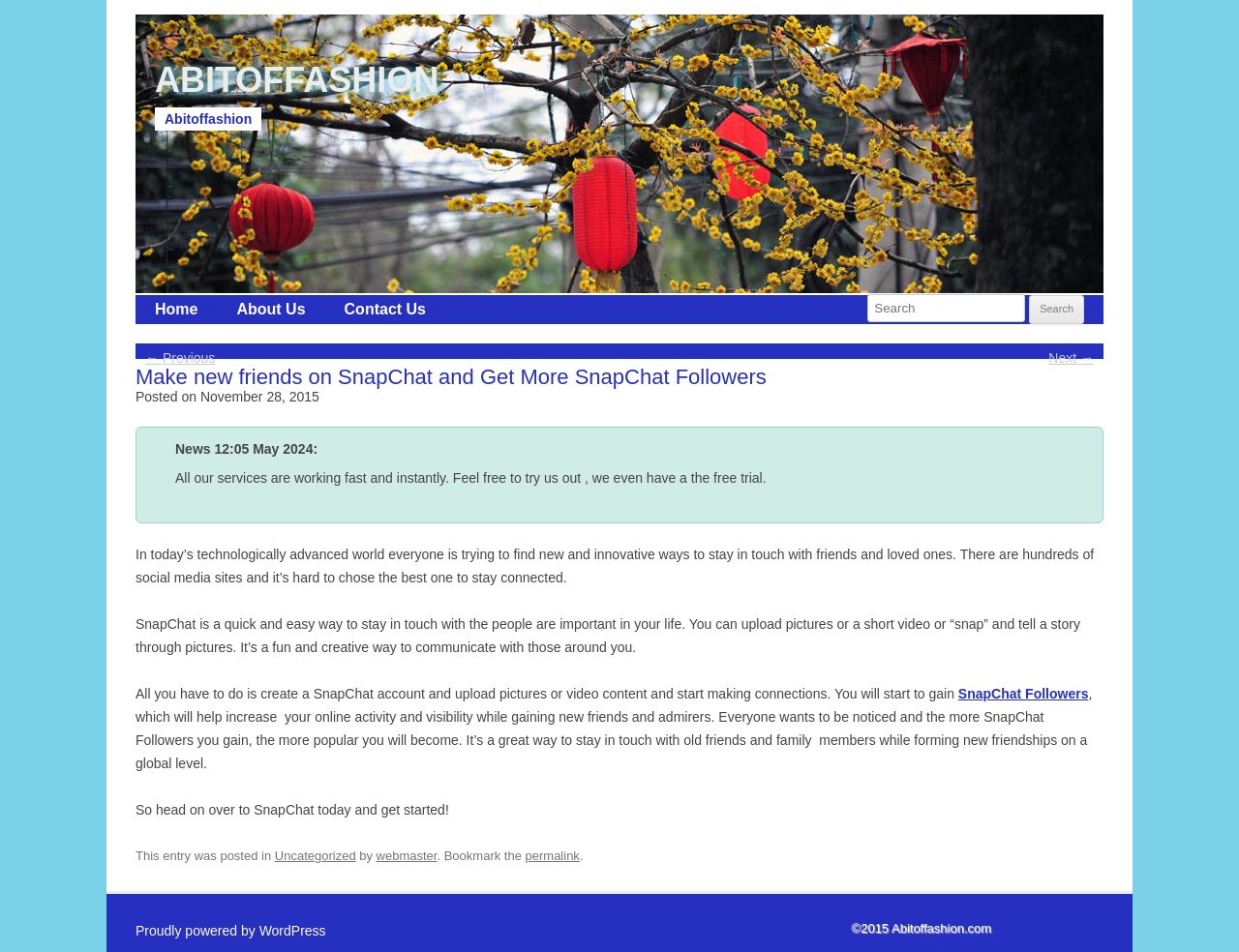Please specify the bounding box coordinates of the clickable region necessary for completing the following instruction: "Search for something". The coordinates must consist of four float numbers between 0 and 1, i.e., [left, top, right, bottom].

[0.7, 0.309, 0.828, 0.339]